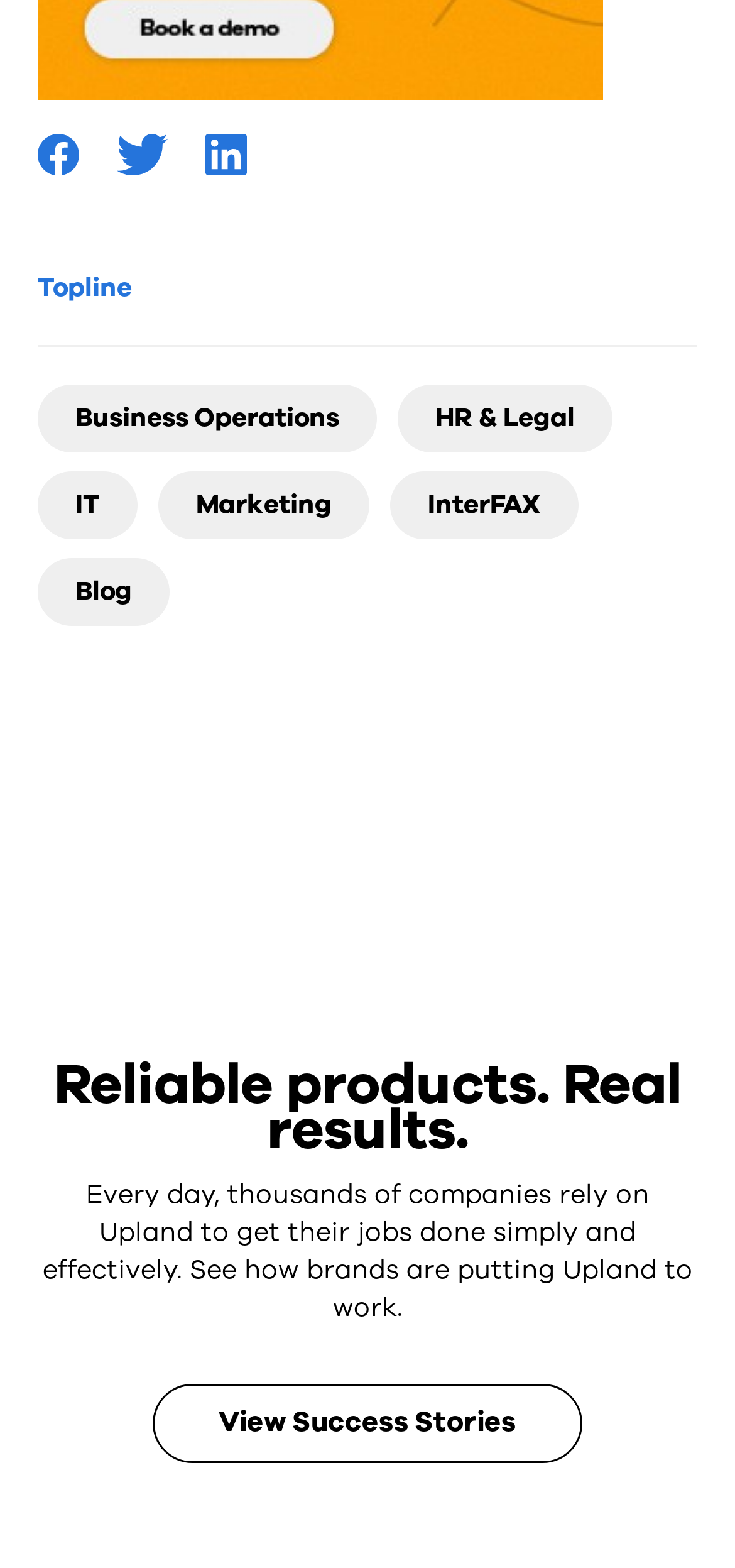Please locate the clickable area by providing the bounding box coordinates to follow this instruction: "Click on Topline".

[0.051, 0.171, 0.179, 0.194]